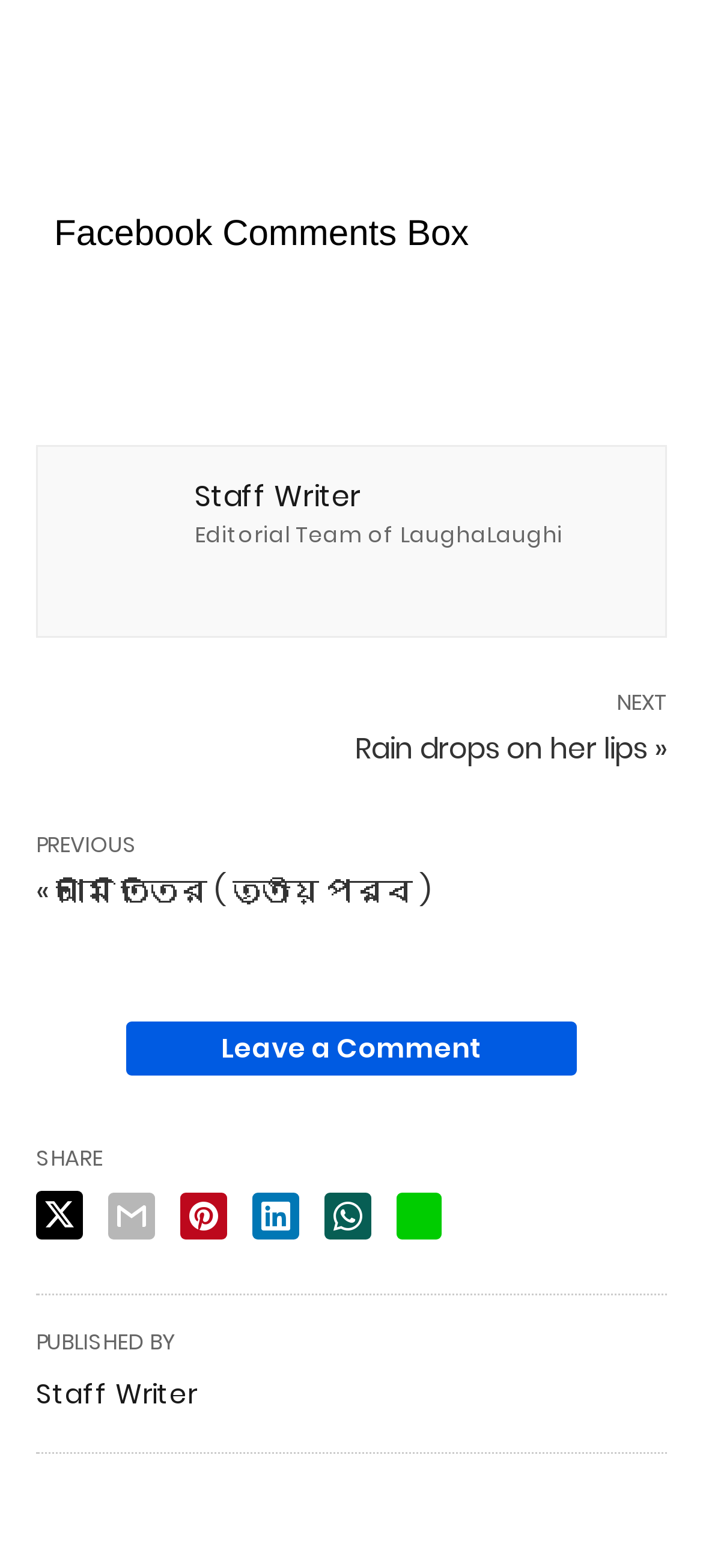Respond to the question with just a single word or phrase: 
What are the navigation options?

NEXT and PREVIOUS